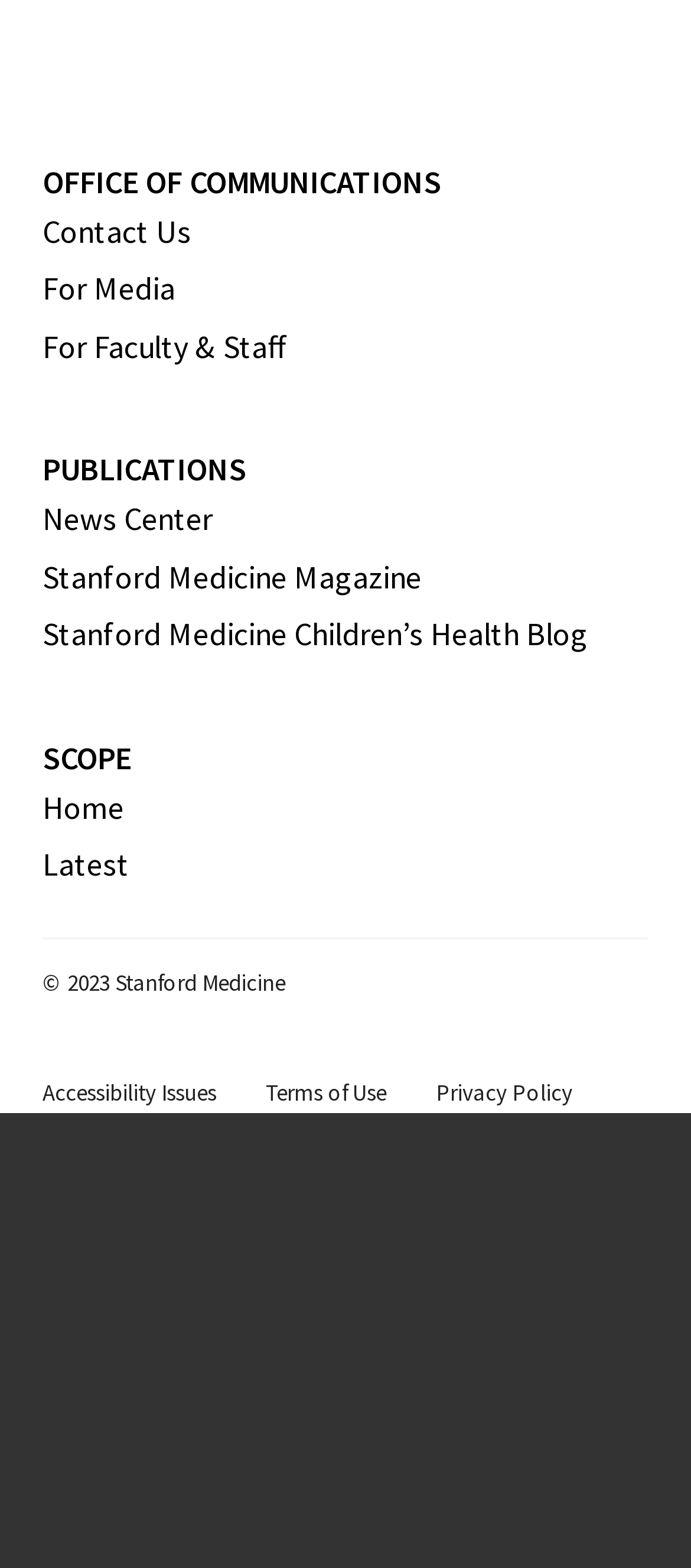Find the bounding box coordinates of the area to click in order to follow the instruction: "Check the latest SCOPE".

[0.062, 0.538, 0.187, 0.564]